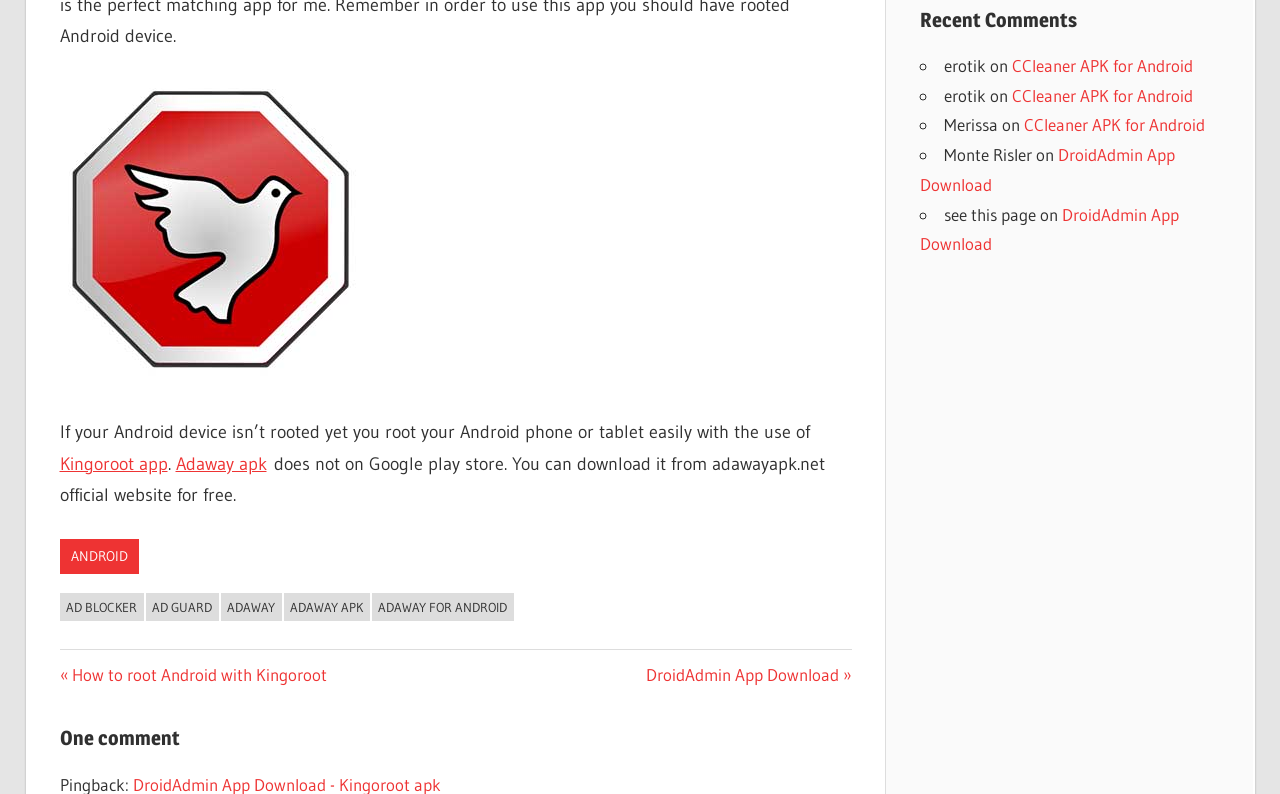Find the bounding box coordinates for the element described here: "CCleaner APK for Android".

[0.79, 0.106, 0.932, 0.133]